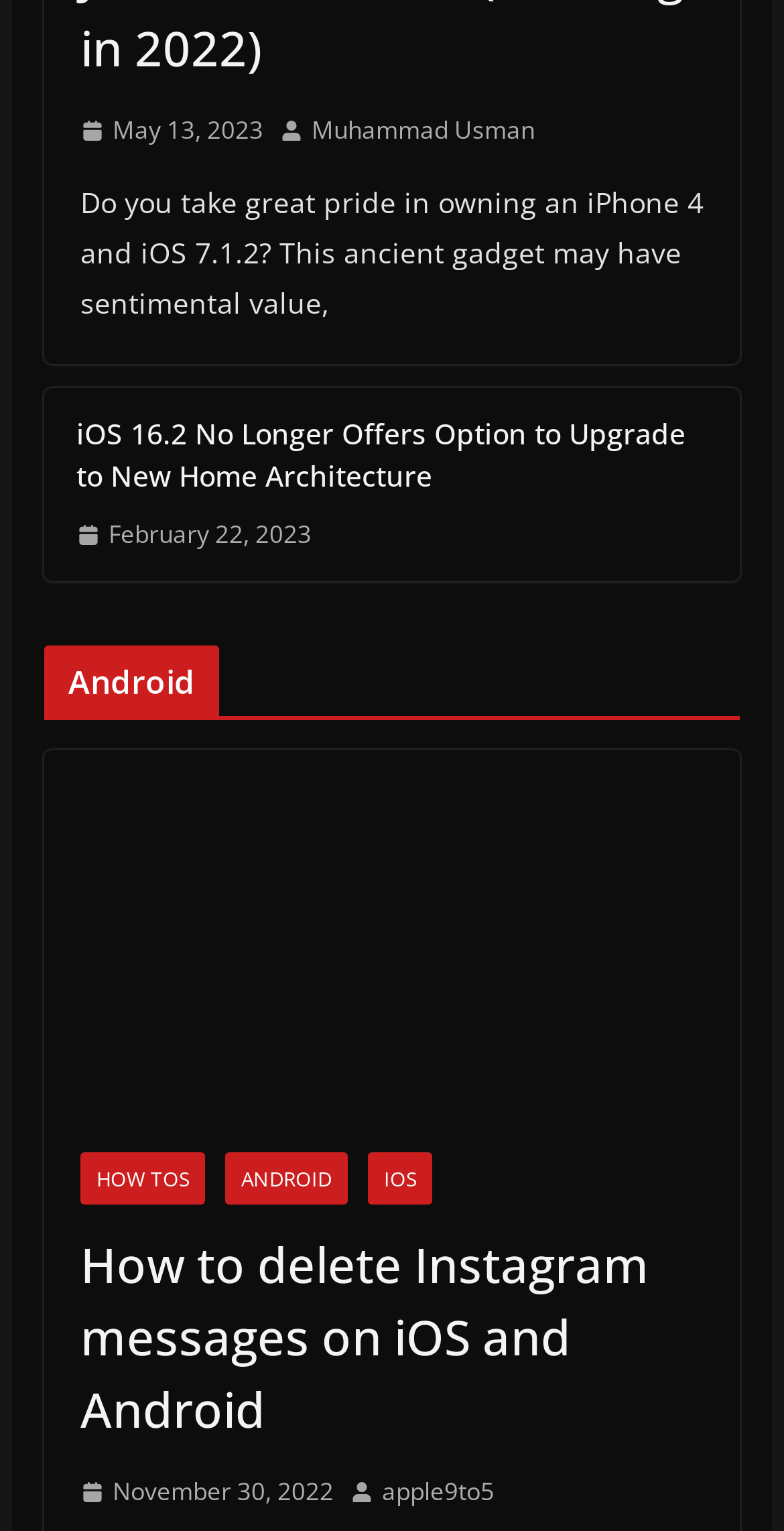Can you find the bounding box coordinates for the element that needs to be clicked to execute this instruction: "Go to the ANDROID page"? The coordinates should be given as four float numbers between 0 and 1, i.e., [left, top, right, bottom].

[0.287, 0.752, 0.443, 0.787]